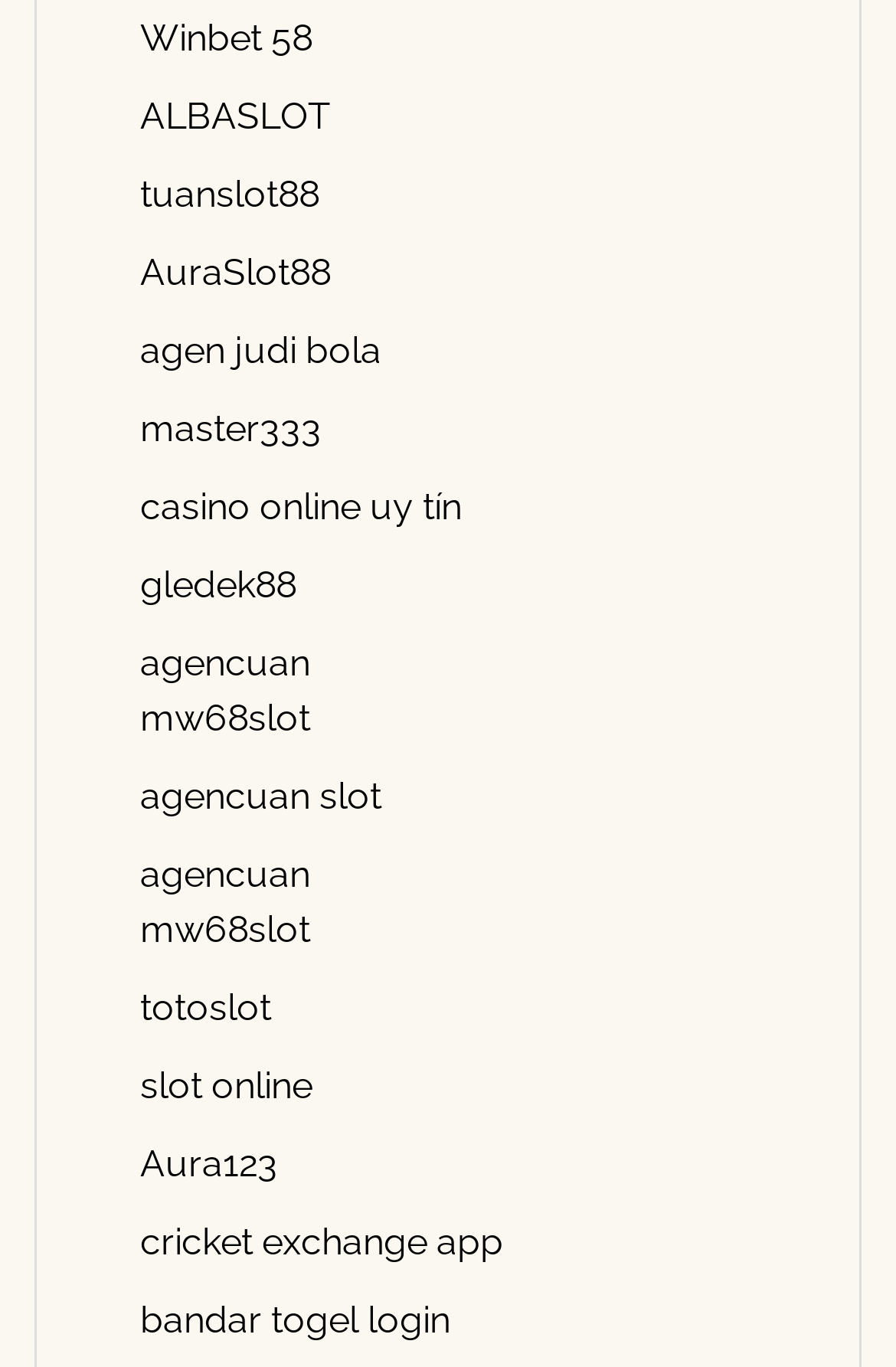Predict the bounding box coordinates of the UI element that matches this description: "agen judi bola". The coordinates should be in the format [left, top, right, bottom] with each value between 0 and 1.

[0.156, 0.241, 0.426, 0.273]